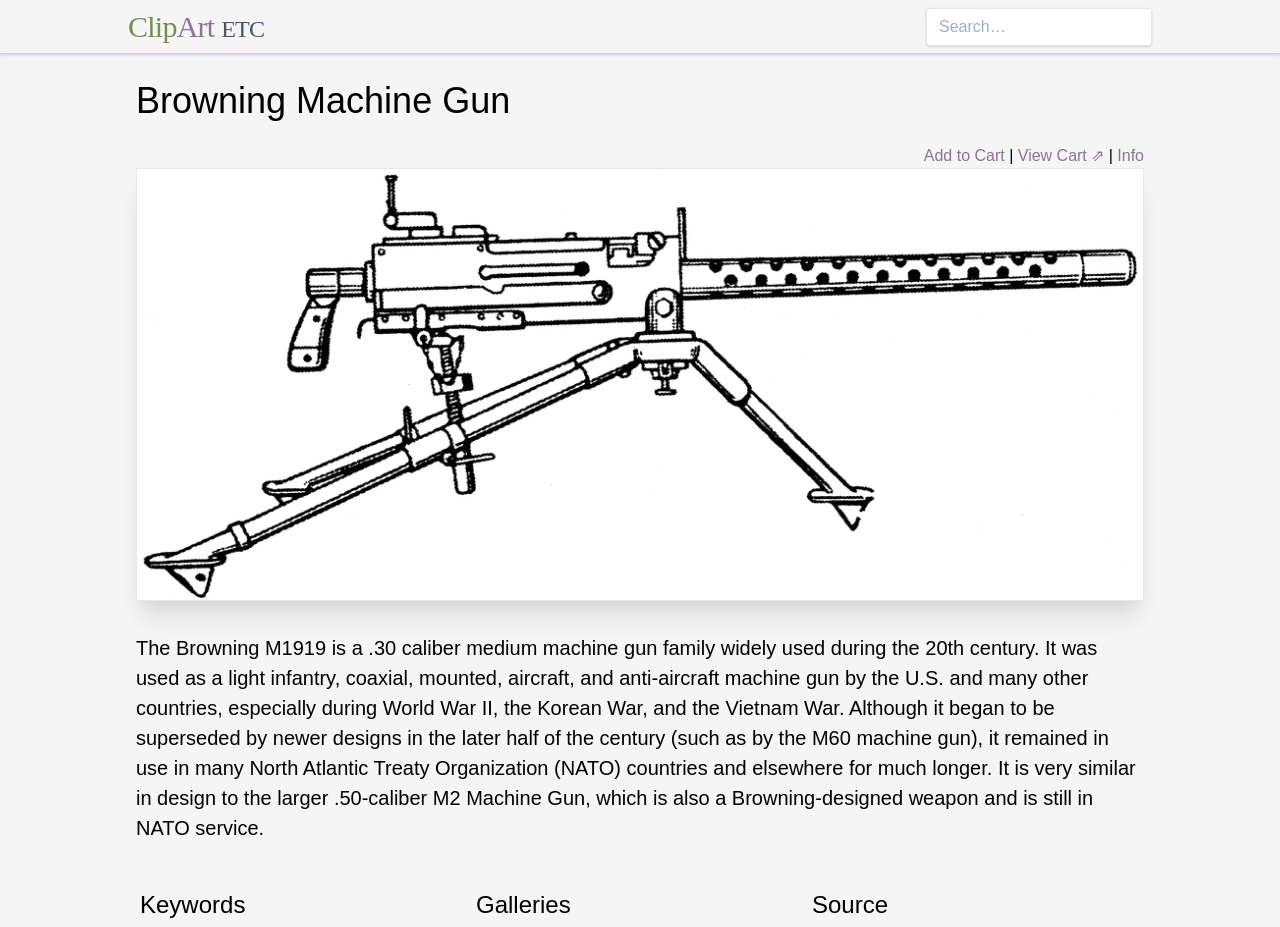What type of machine gun is the M2?
Kindly offer a detailed explanation using the data available in the image.

The static text element that describes the Browning M1919 machine gun mentions that it is similar in design to the M2 Machine Gun, which is a .50-caliber weapon.